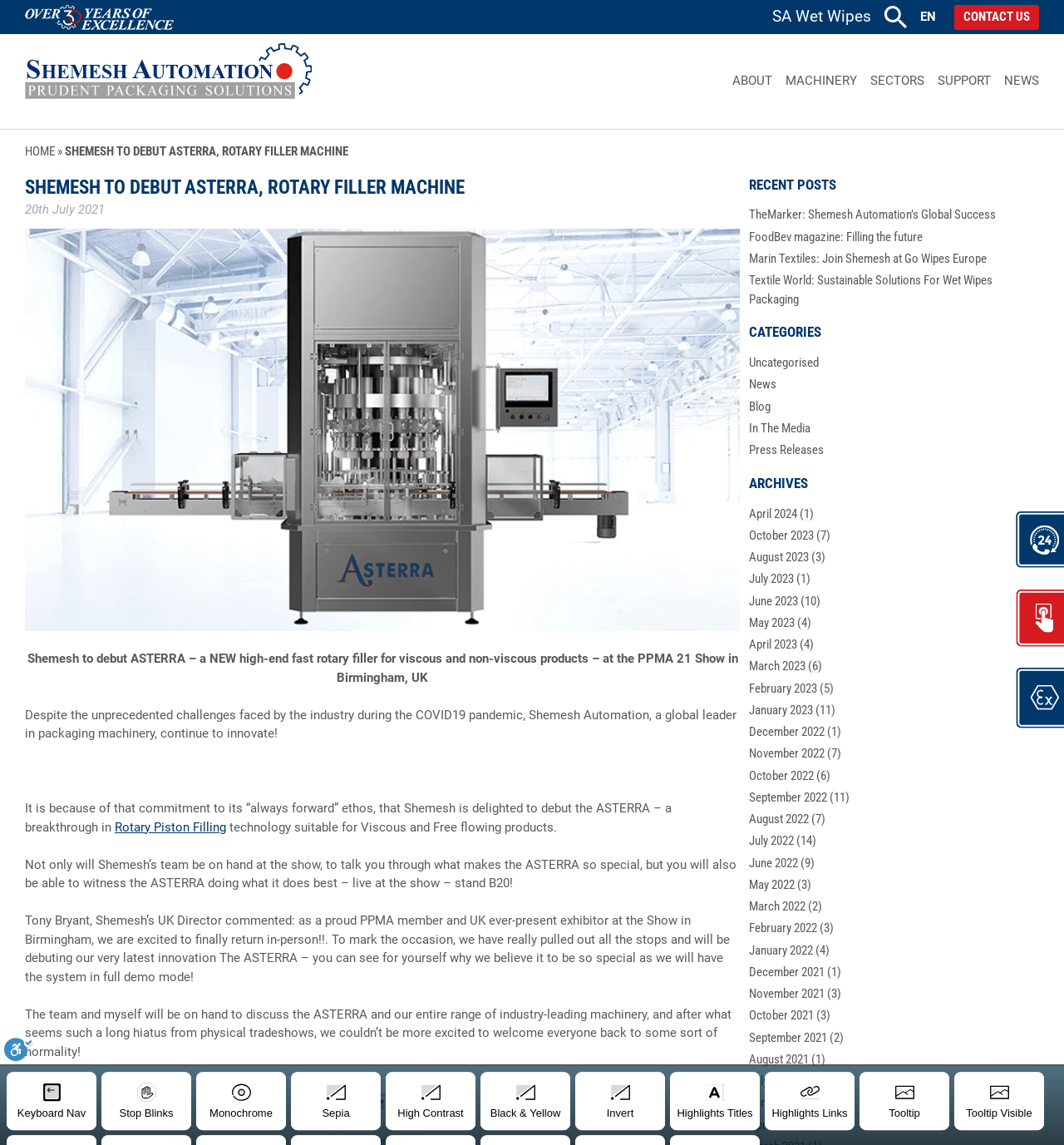Answer in one word or a short phrase: 
What type of products can ASTERRA handle?

Viscous and non-viscous products